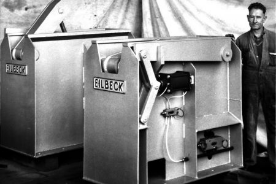Provide an in-depth description of the image you see.

The image features an early 20th-century workshop scene showcasing two industrial machines prominently branded with the name "EILBECK." A man, likely one of the founders or a key figure in the Eilbeck engineering family, stands beside the machines, presenting a proud representation of the family’s dedication to craftsmanship and innovation in engineering.

The machines, with their robust and metallic design, reflect the engineering excellence that the Eilbeck family has upheld over generations, starting with Tom Eilbeck, who founded T. Eilbeck and Son Limited in 1907. This photo encapsulates the spirit of hard work and determination that has been a foundation of the Eilbeck enterprise. As a poignant glimpse into the past, it highlights both the evolution of engineering practices and the legacy of a family that has significantly contributed to the industry in Western Australia.